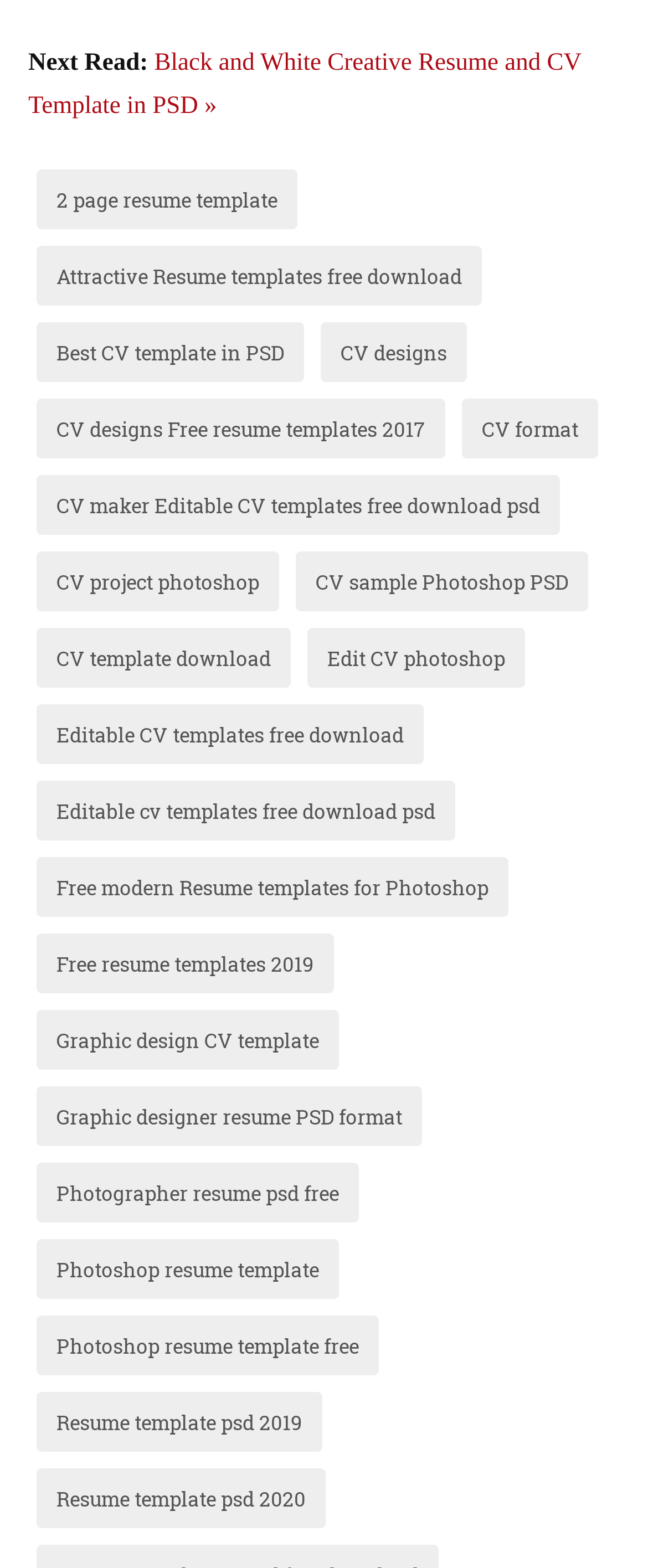Find the bounding box coordinates of the element you need to click on to perform this action: 'Download the 'Champagne & Limousines' font'. The coordinates should be represented by four float values between 0 and 1, in the format [left, top, right, bottom].

[0.146, 0.279, 0.775, 0.325]